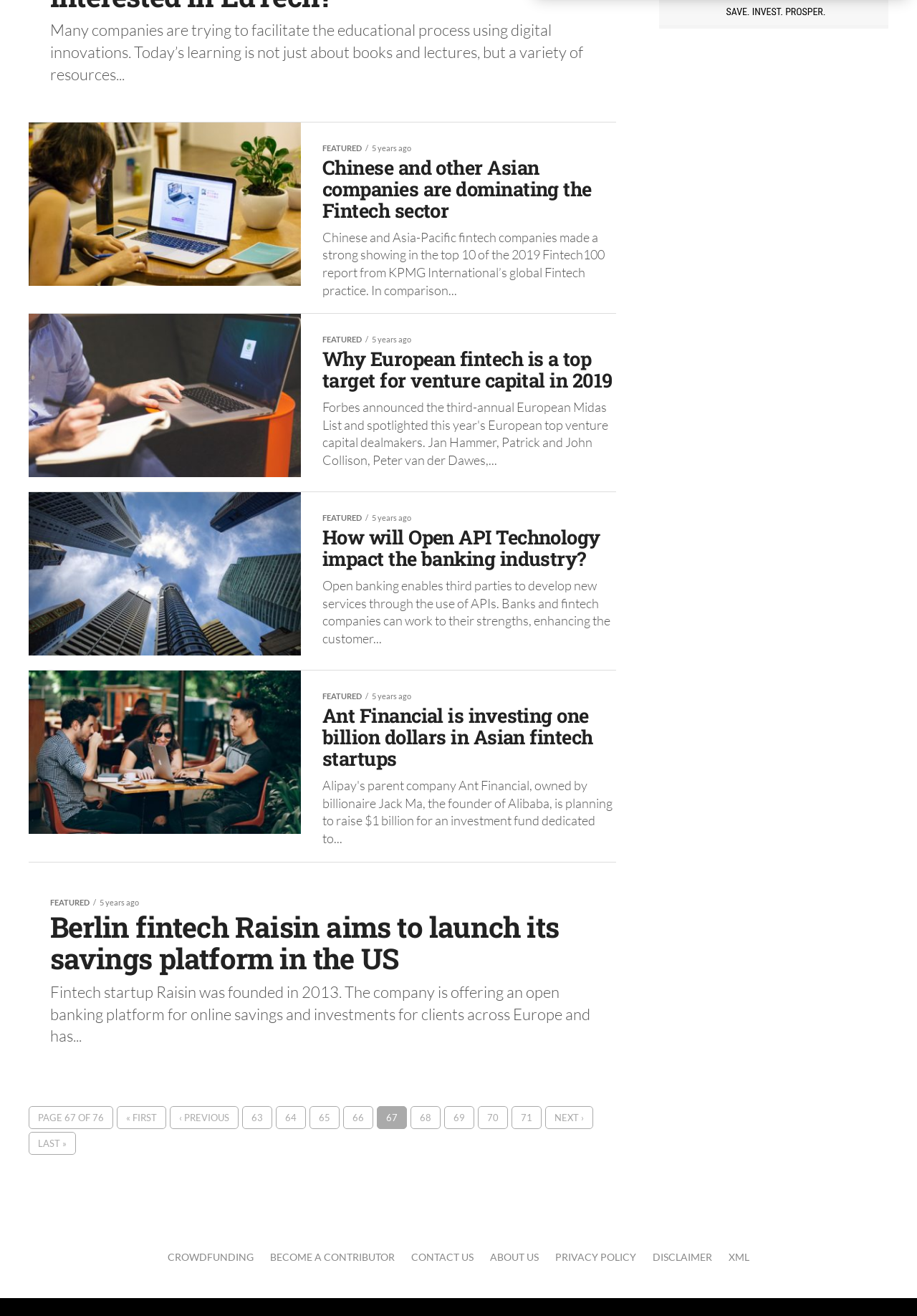How many pages are there in total?
Using the visual information, answer the question in a single word or phrase.

76